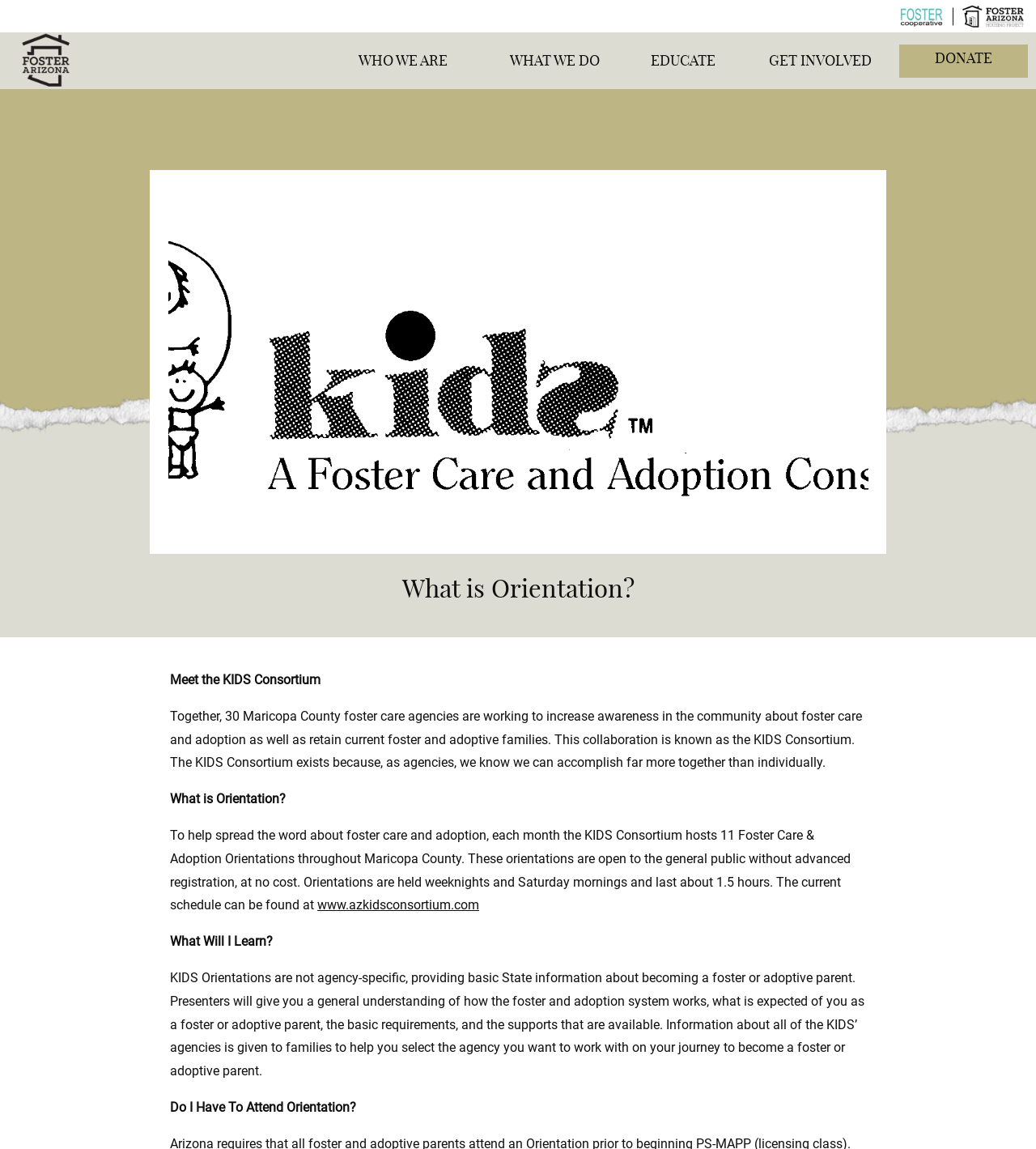Answer the following query concisely with a single word or phrase:
How long do the Foster Care & Adoption Orientations last?

1.5 hours